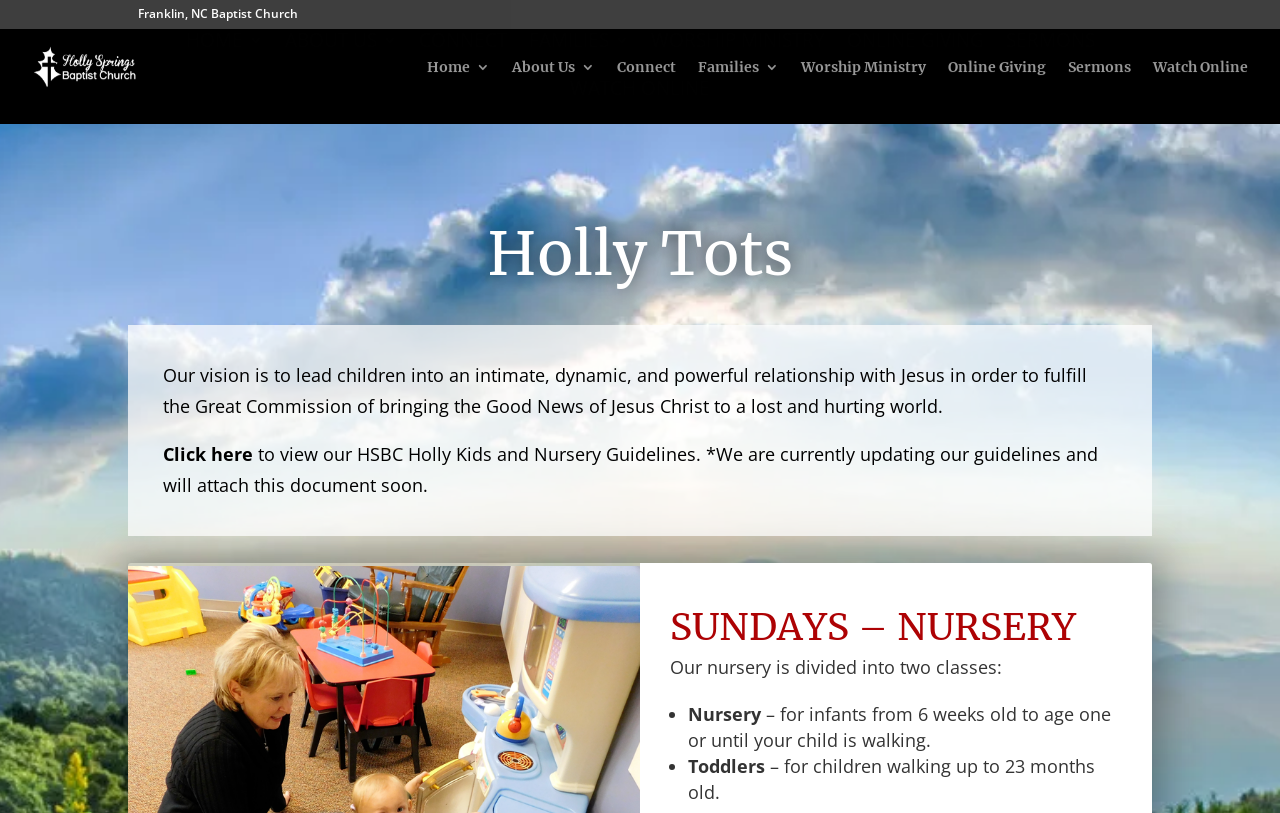Respond with a single word or phrase for the following question: 
What is the name of the church?

Holly Springs Baptist Church